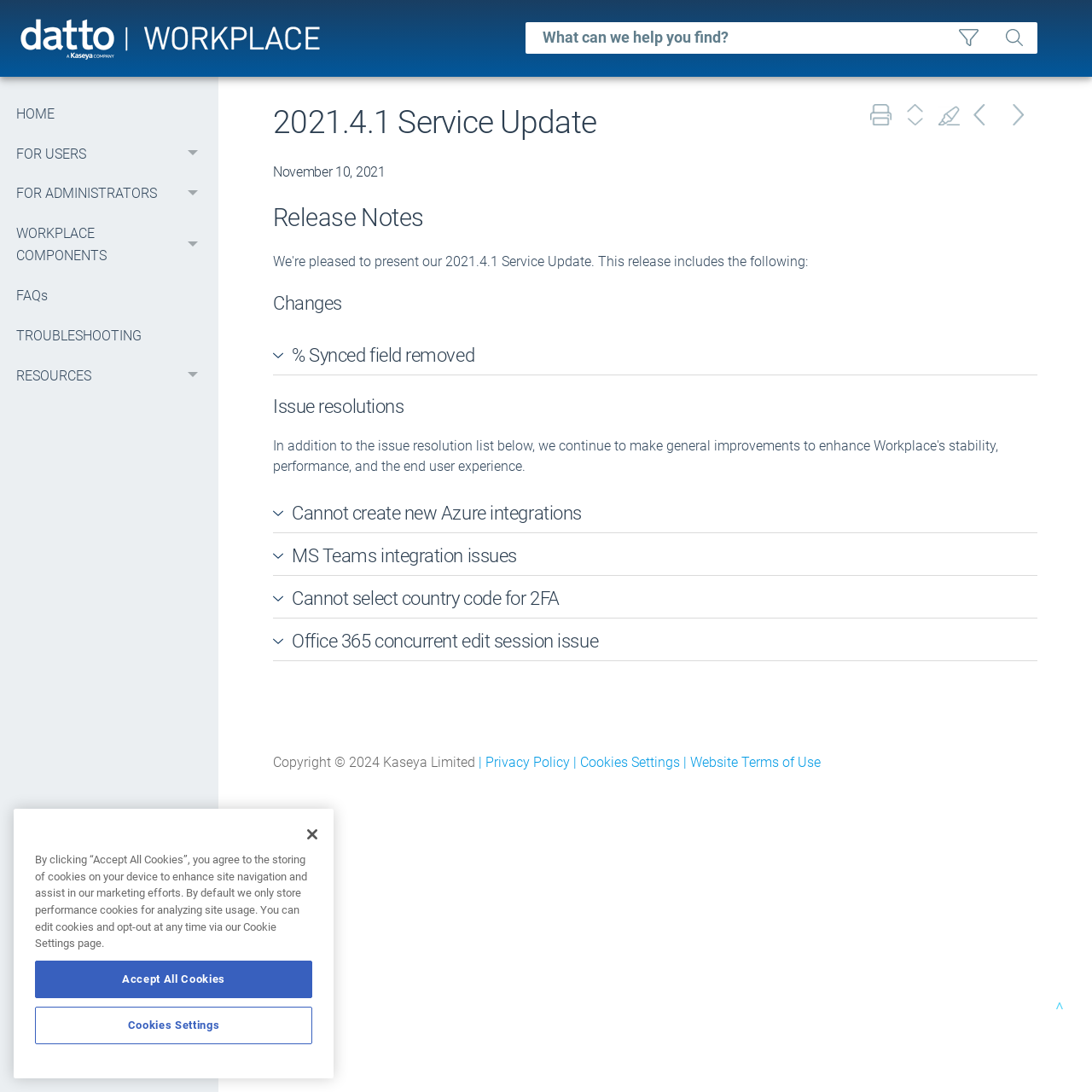From the webpage screenshot, predict the bounding box of the UI element that matches this description: "Cookies Settings".

[0.531, 0.69, 0.623, 0.705]